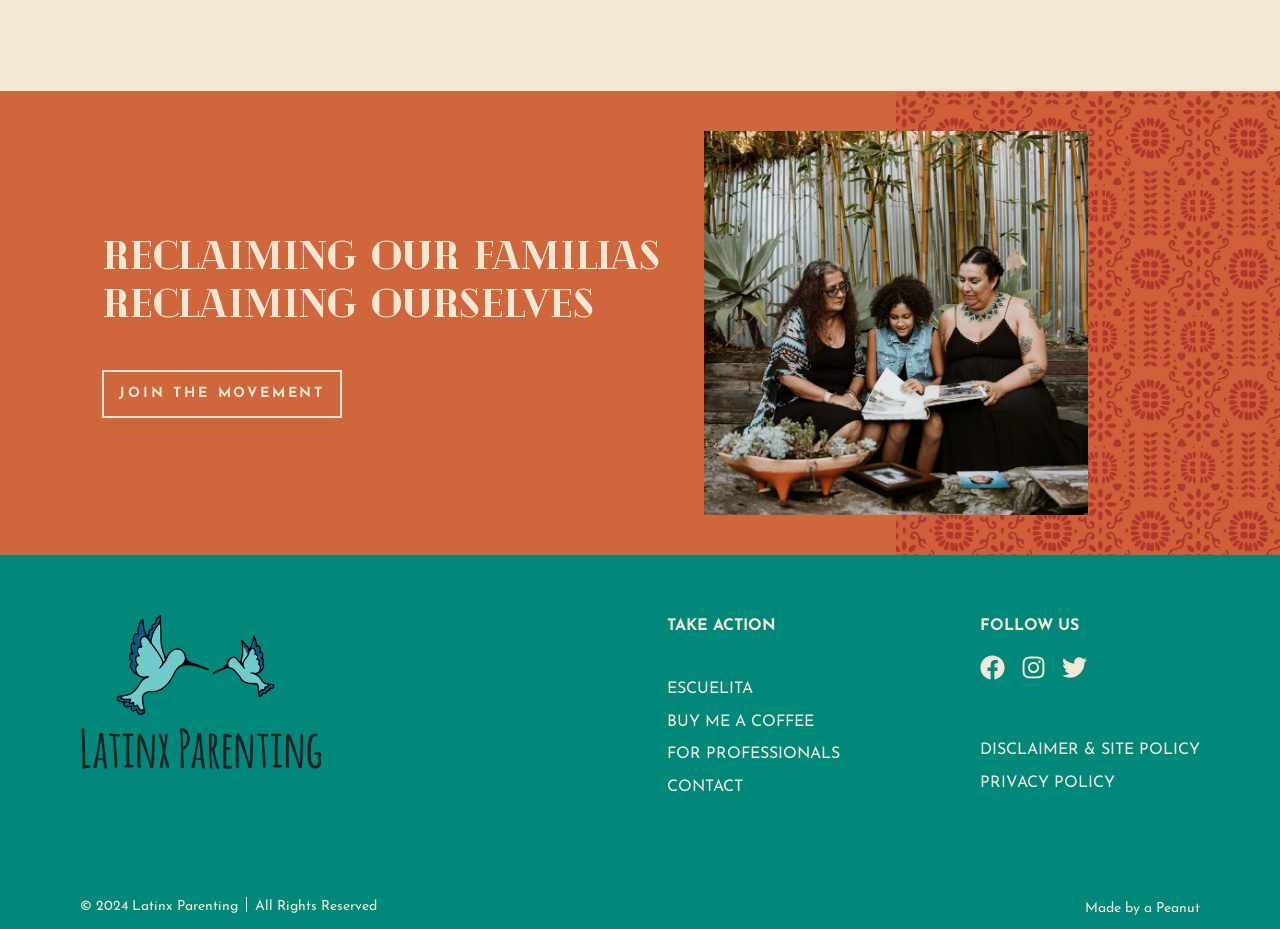Provide a short answer using a single word or phrase for the following question: 
What is the purpose of the 'JOIN THE MOVEMENT' link?

To join a movement